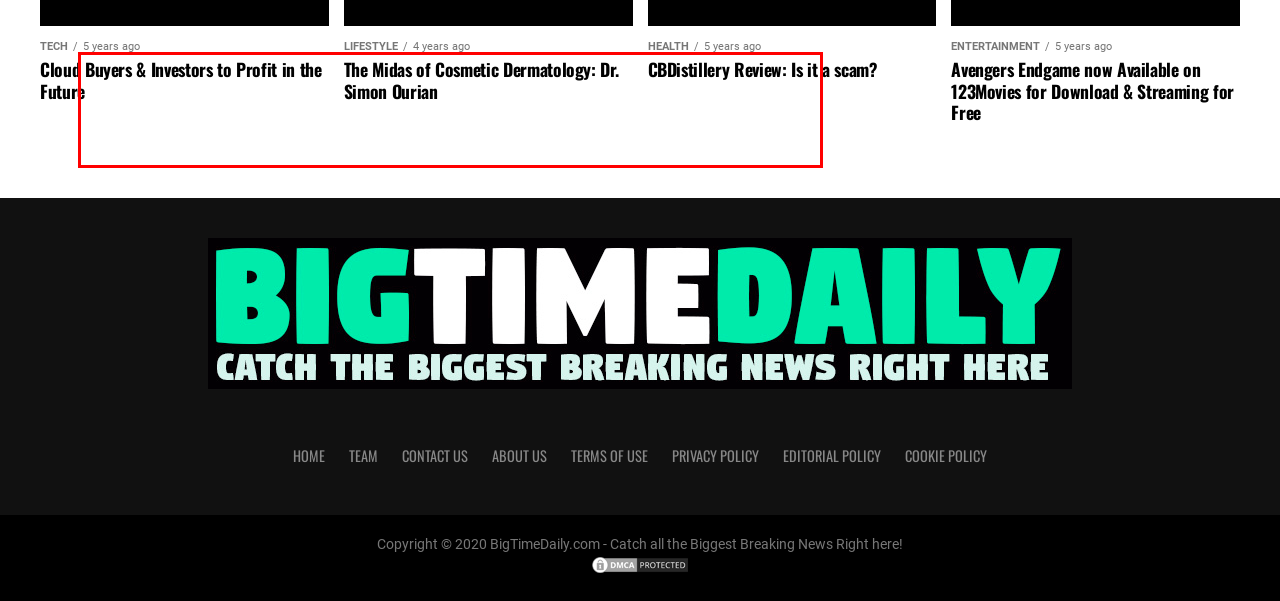You are presented with a webpage screenshot featuring a red bounding box. Perform OCR on the text inside the red bounding box and extract the content.

Edibles taste good, so why not try them? It’s just like eating a snack or a treat, but with a purpose. If you’ve avoided trying cannabis tinctures or oil because you don’t like the flavor, that’s understandable. Edibles are different because the taste of cannabis itself can be easily masked.